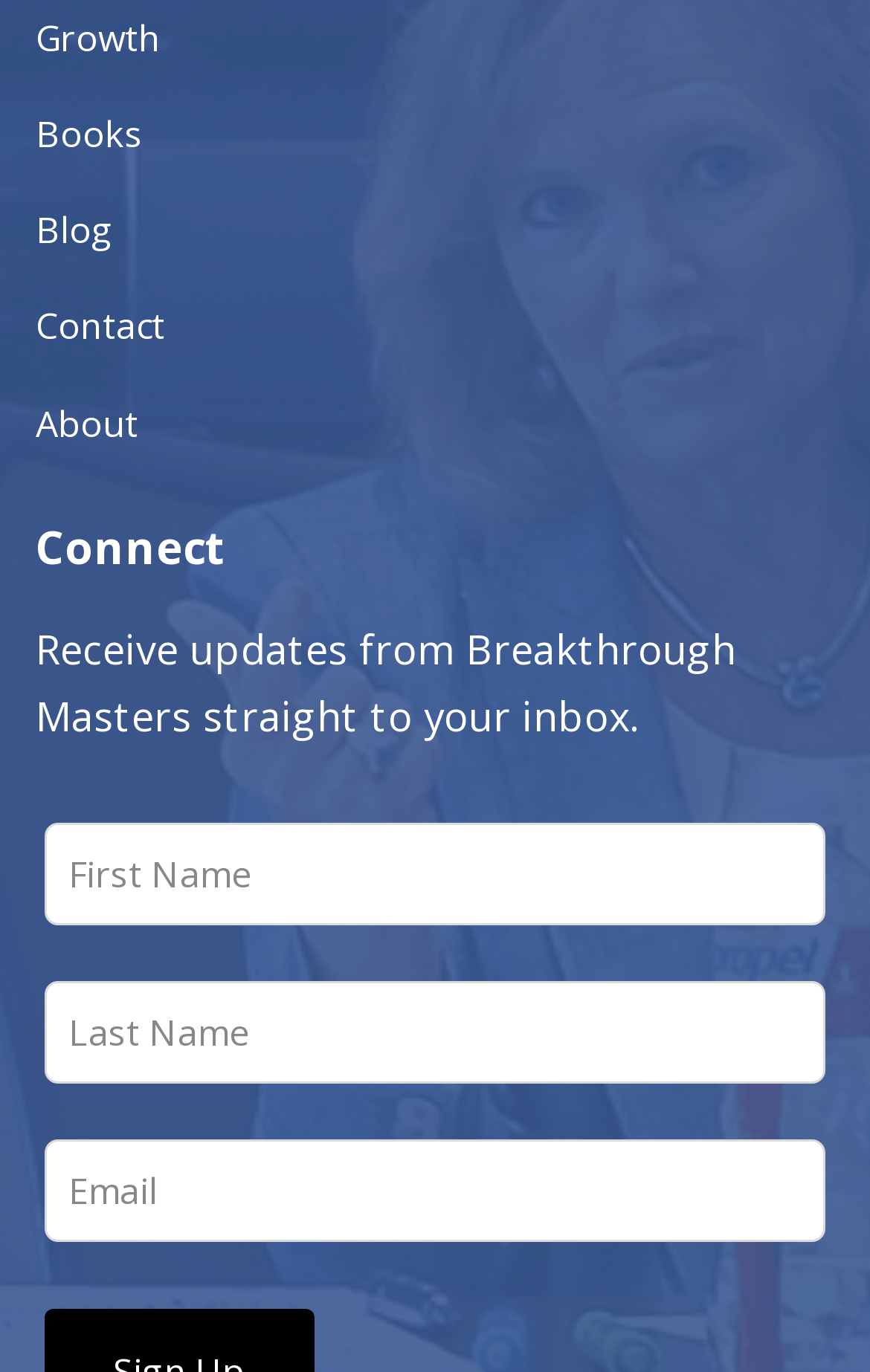Find the bounding box of the element with the following description: "name="12905_email_1" placeholder="Email"". The coordinates must be four float numbers between 0 and 1, formatted as [left, top, right, bottom].

[0.05, 0.83, 0.95, 0.905]